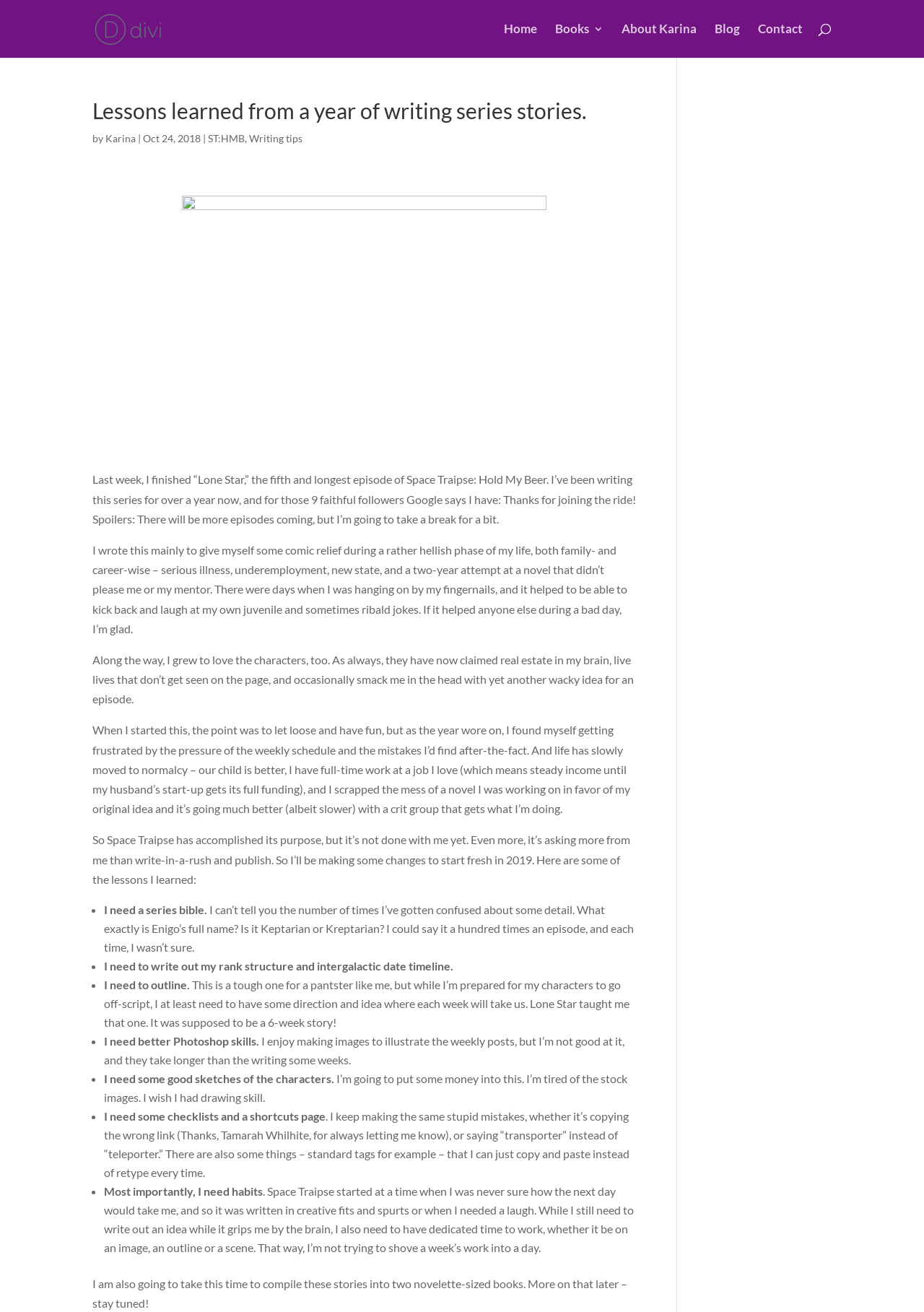Please determine the bounding box coordinates of the element's region to click for the following instruction: "Browse 'December 2022'".

None